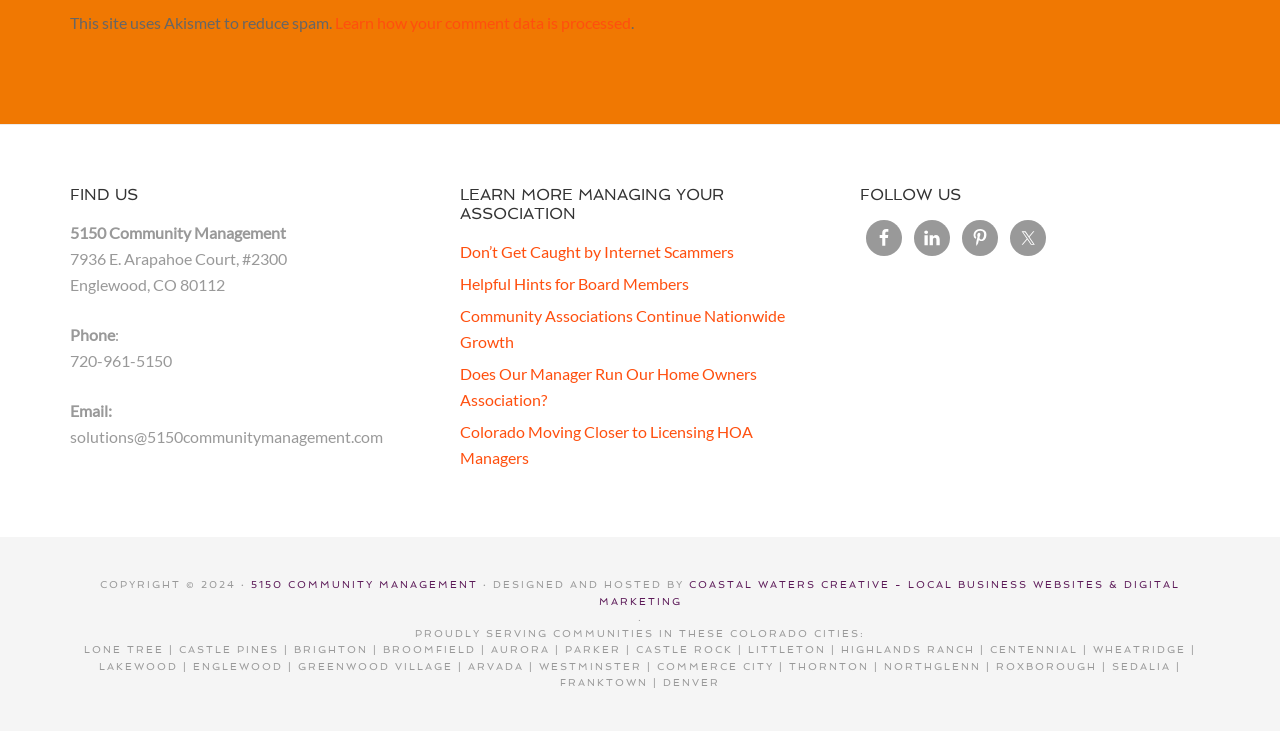Pinpoint the bounding box coordinates of the area that must be clicked to complete this instruction: "View 'FIND US' section".

[0.055, 0.253, 0.328, 0.279]